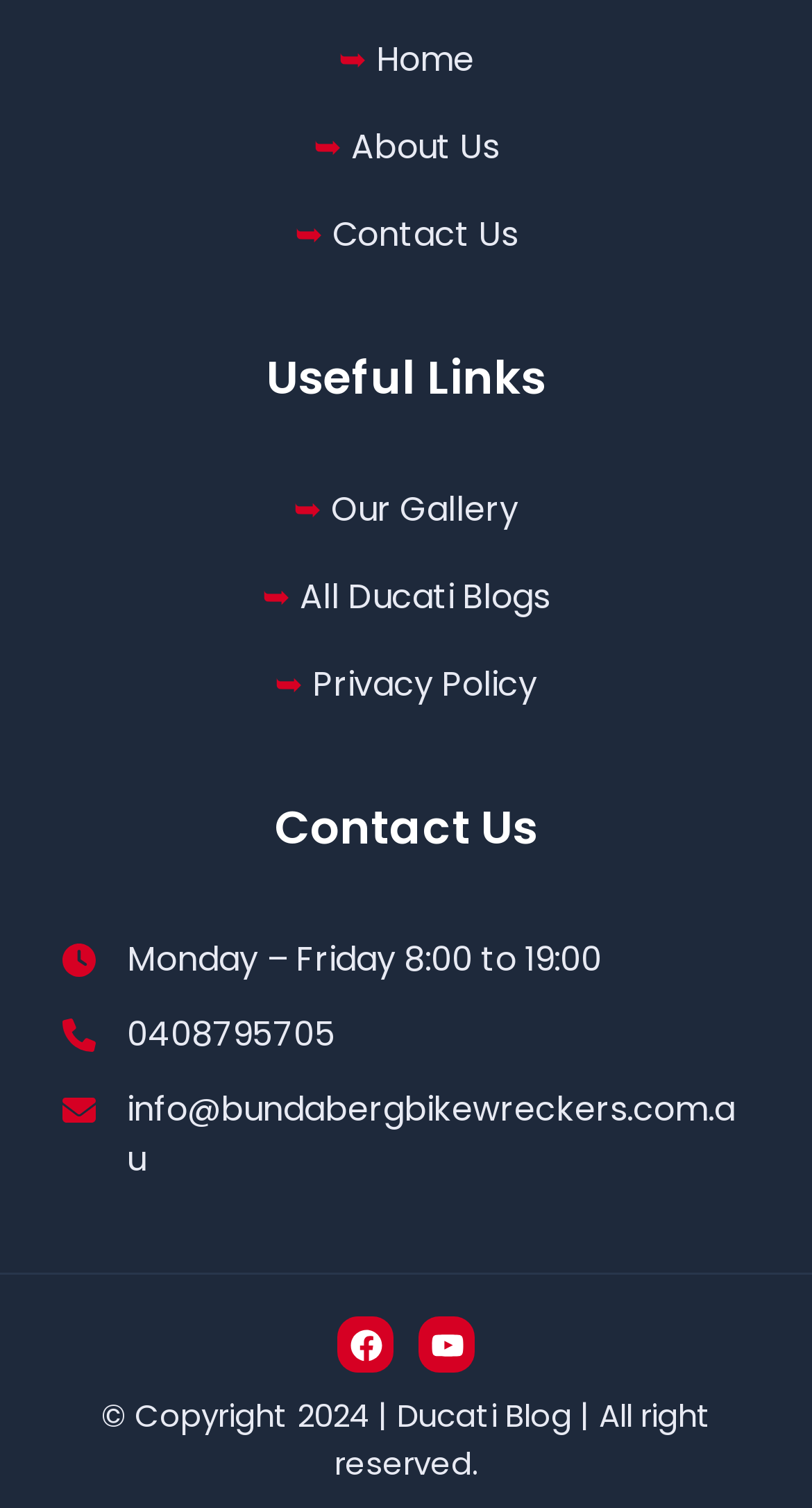Determine the bounding box coordinates of the clickable element to complete this instruction: "visit Facebook page". Provide the coordinates in the format of four float numbers between 0 and 1, [left, top, right, bottom].

[0.415, 0.873, 0.485, 0.911]